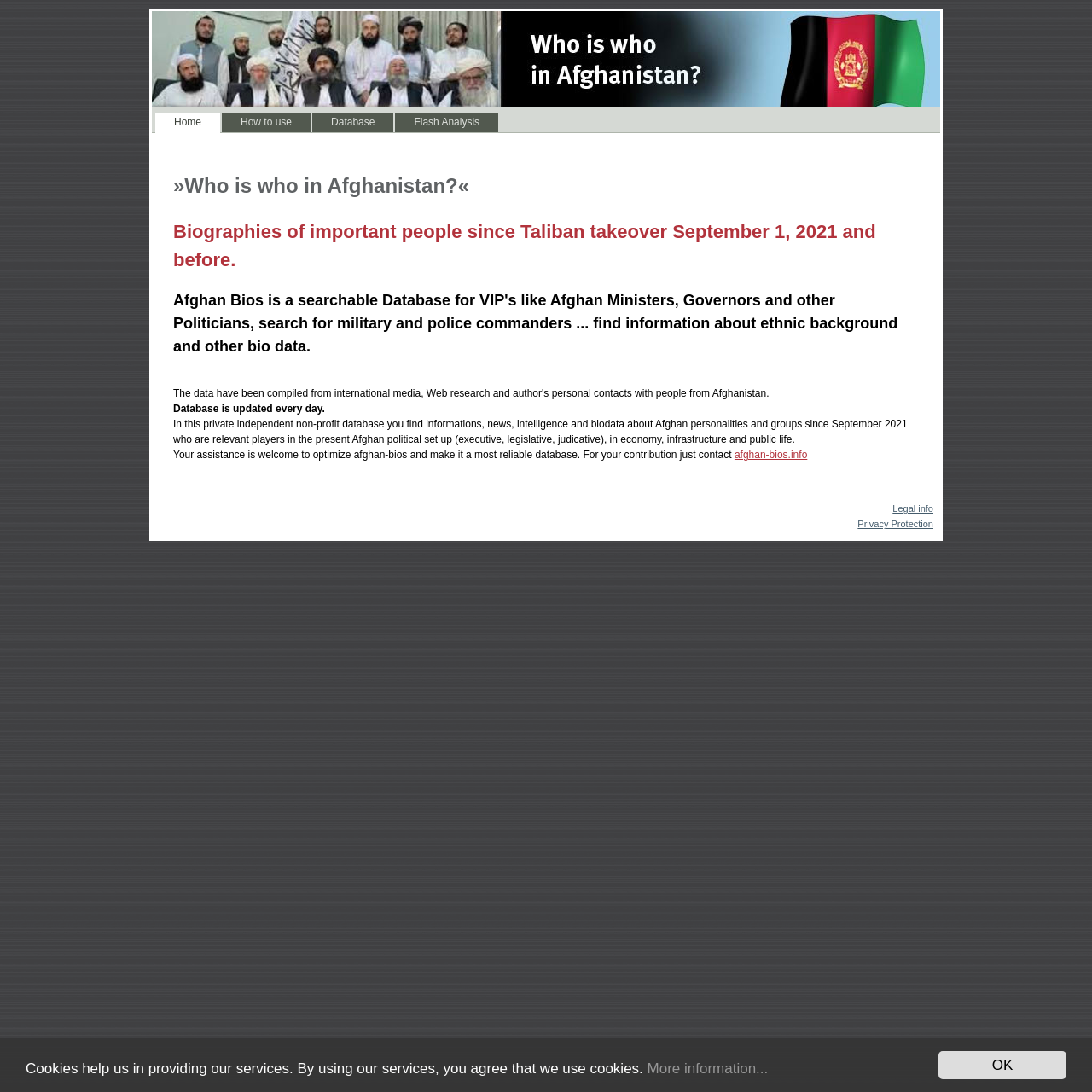Given the element description Under $100, predict the bounding box coordinates for the UI element in the webpage screenshot. The format should be (top-left x, top-left y, bottom-right x, bottom-right y), and the values should be between 0 and 1.

None